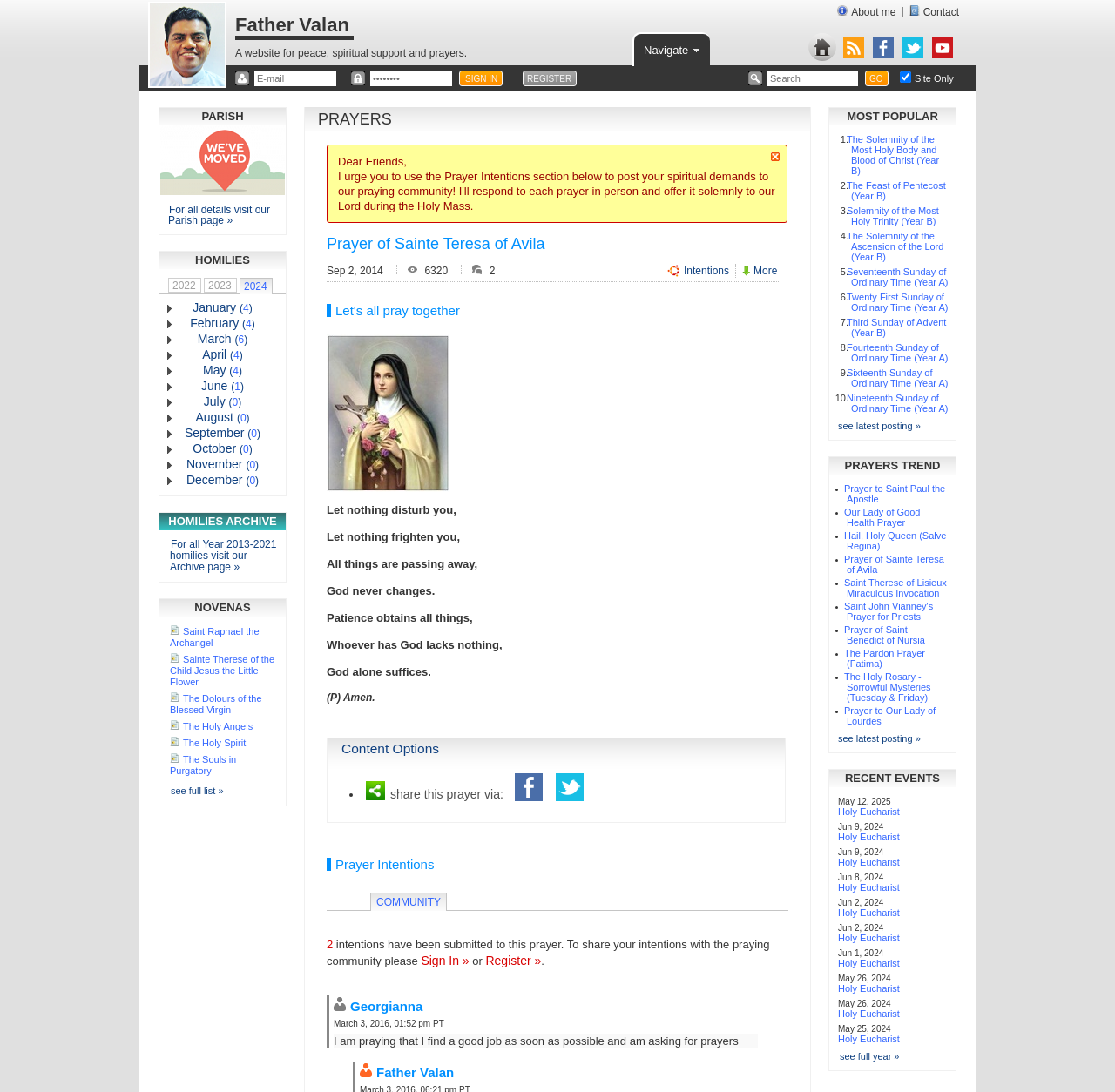What is the purpose of this website?
Look at the image and respond with a one-word or short-phrase answer.

Prayers and spiritual support